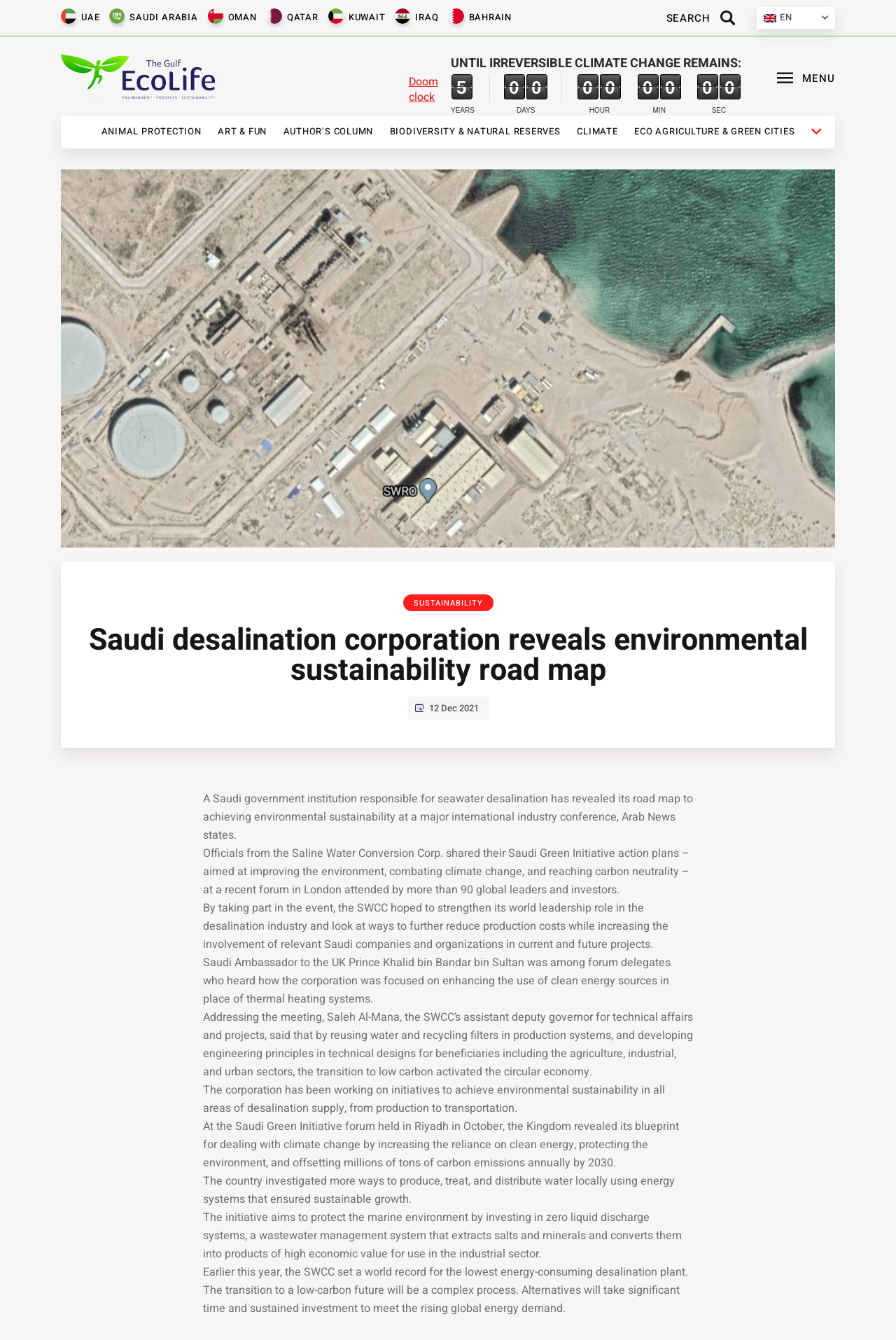Please provide a one-word or phrase answer to the question: 
What is the goal of the corporation's initiative to reuse water and recycle filters?

To transition to low carbon and activate the circular economy